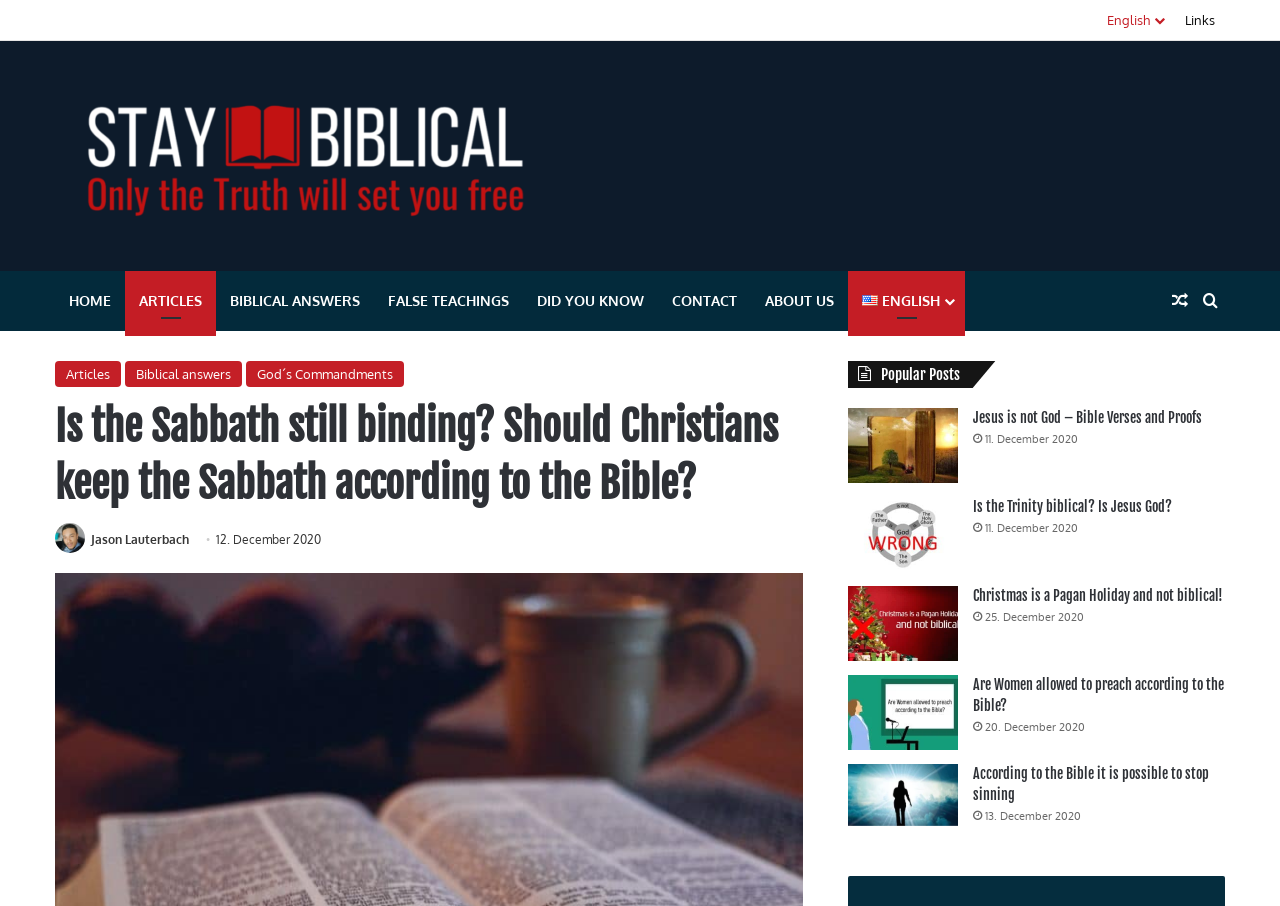Select the bounding box coordinates of the element I need to click to carry out the following instruction: "Read the article 'Jesus is not God – Bible Verses and Proofs'".

[0.662, 0.45, 0.748, 0.533]